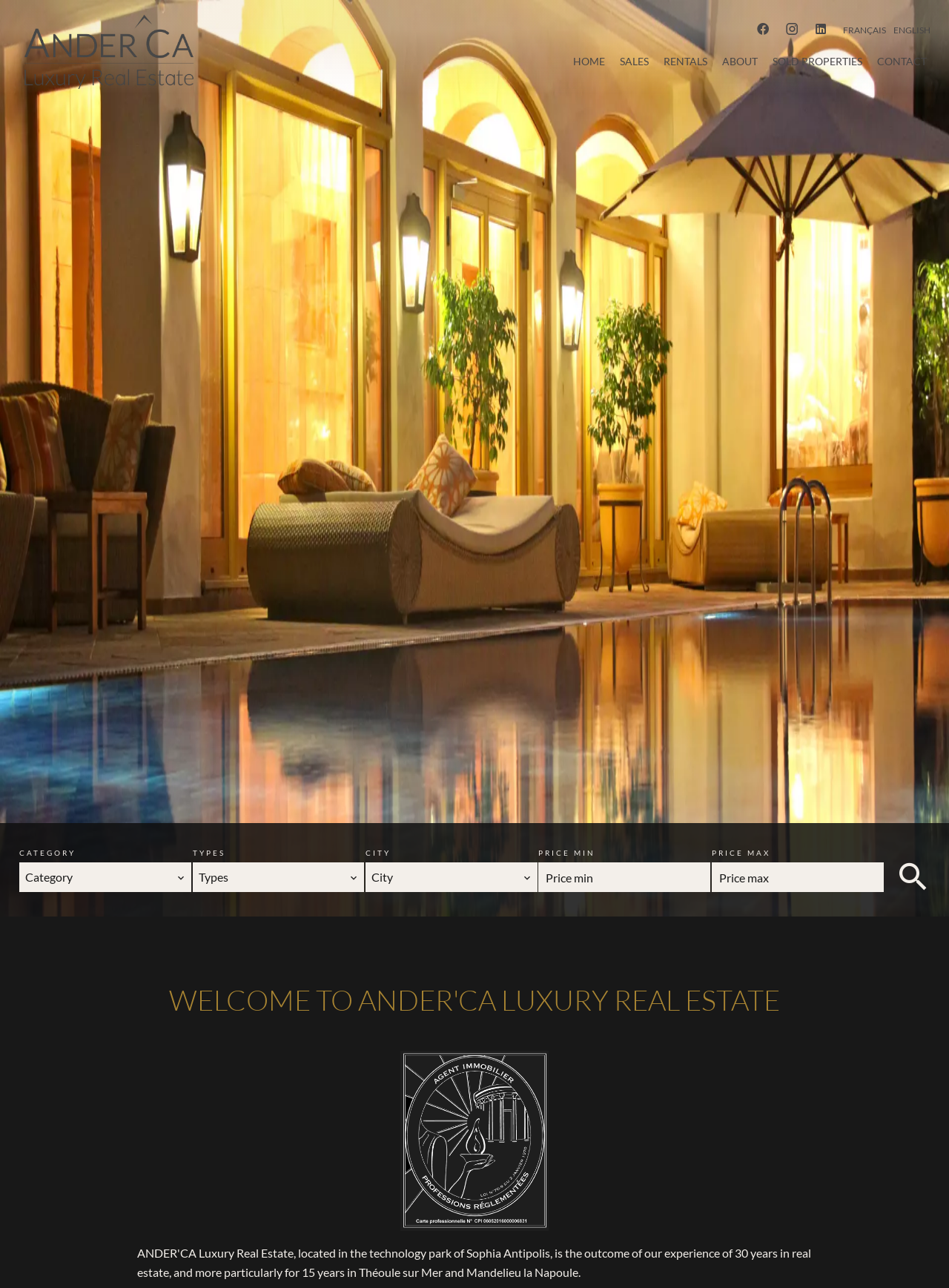Is there a search button on the webpage?
Please provide a detailed and comprehensive answer to the question.

I found a button with a magnifying glass icon, which is commonly used as a search button, located at the bottom right corner of the webpage.